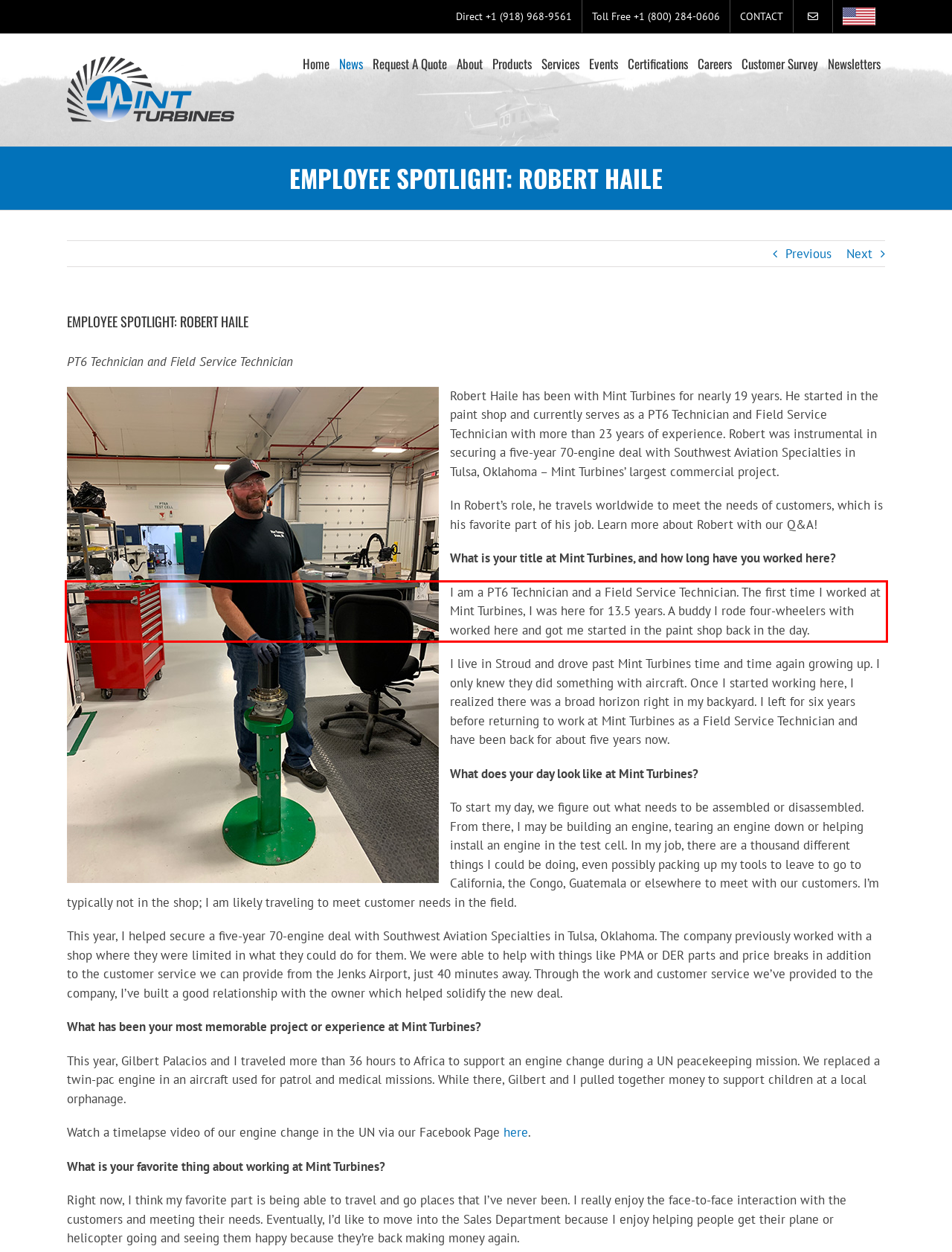You are provided with a screenshot of a webpage that includes a red bounding box. Extract and generate the text content found within the red bounding box.

I am a PT6 Technician and a Field Service Technician. The first time I worked at Mint Turbines, I was here for 13.5 years. A buddy I rode four-wheelers with worked here and got me started in the paint shop back in the day.